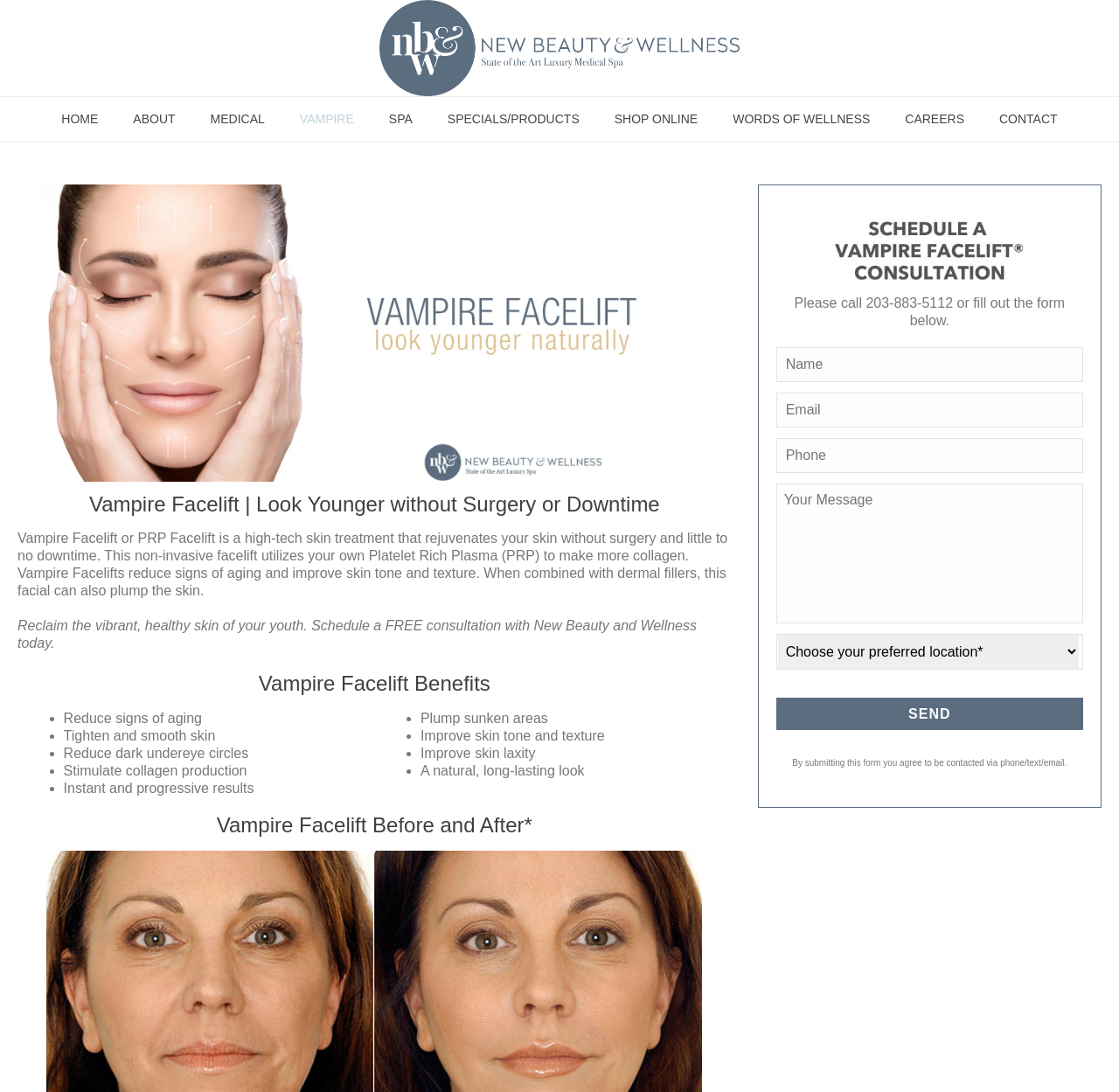Write a detailed summary of the webpage, including text, images, and layout.

This webpage is about the Vampire Facelift, a non-invasive skin treatment that rejuvenates the skin without surgery and little to no downtime. At the top of the page, there is a navigation menu with 9 links: "State of the Art Luxury Spa", "HOME", "ABOUT", "MEDICAL", "VAMPIRE", "SPA", "SPECIALS/PRODUCTS", "SHOP ONLINE", "WORDS OF WELLNESS", and "CAREERS" and "CONTACT". 

Below the navigation menu, there is a large image of a Vampire Facelift in Westport, CT, taking up most of the width of the page. 

To the left of the image, there is a heading that reads "Vampire Facelift | Look Younger without Surgery or Downtime". Below the heading, there is a paragraph of text that explains the Vampire Facelift treatment, which uses Platelet Rich Plasma (PRP) to stimulate collagen production and reduce signs of aging. 

Further down the page, there is a call-to-action section with a heading "Reclaim the vibrant, healthy skin of your youth. Schedule a FREE consultation with New Beauty and Wellness today." 

Below the call-to-action section, there is a section titled "Vampire Facelift Benefits" with a list of 10 benefits, including reducing signs of aging, tightening and smoothing skin, and stimulating collagen production. 

Further down the page, there is a section titled "Vampire Facelift Before and After*" with an image of a Vampire Facelift consultation. 

To the right of the image, there is a section with a phone number and a form to fill out to schedule a consultation. The form has 4 text boxes and a combo box to fill out, and a "SEND" button to submit the form. Below the form, there is a note that by submitting the form, you agree to be contacted via phone, text, or email.